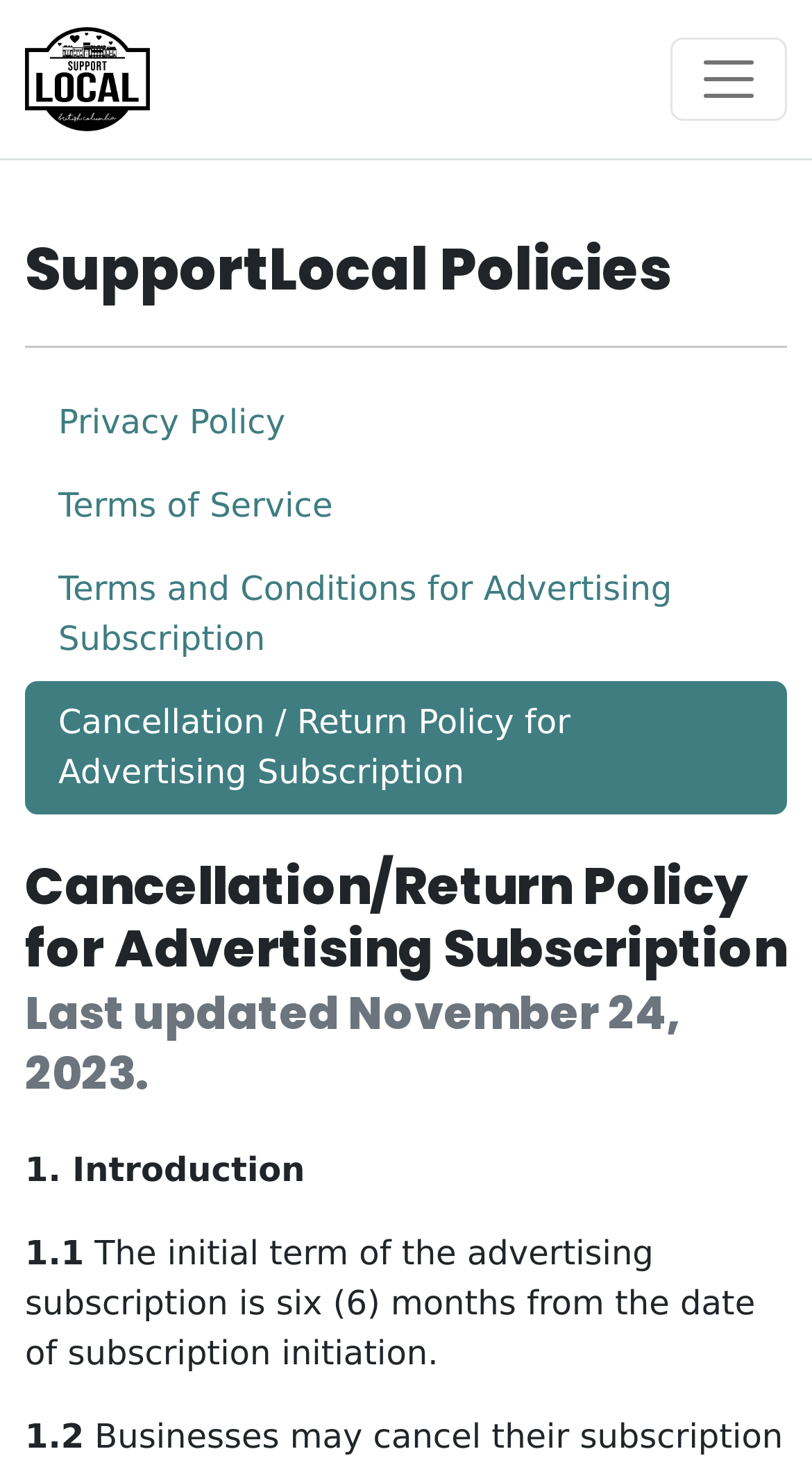What is the title of the section that describes the introduction of the cancellation/return policy?
Answer the question with a single word or phrase, referring to the image.

1. Introduction